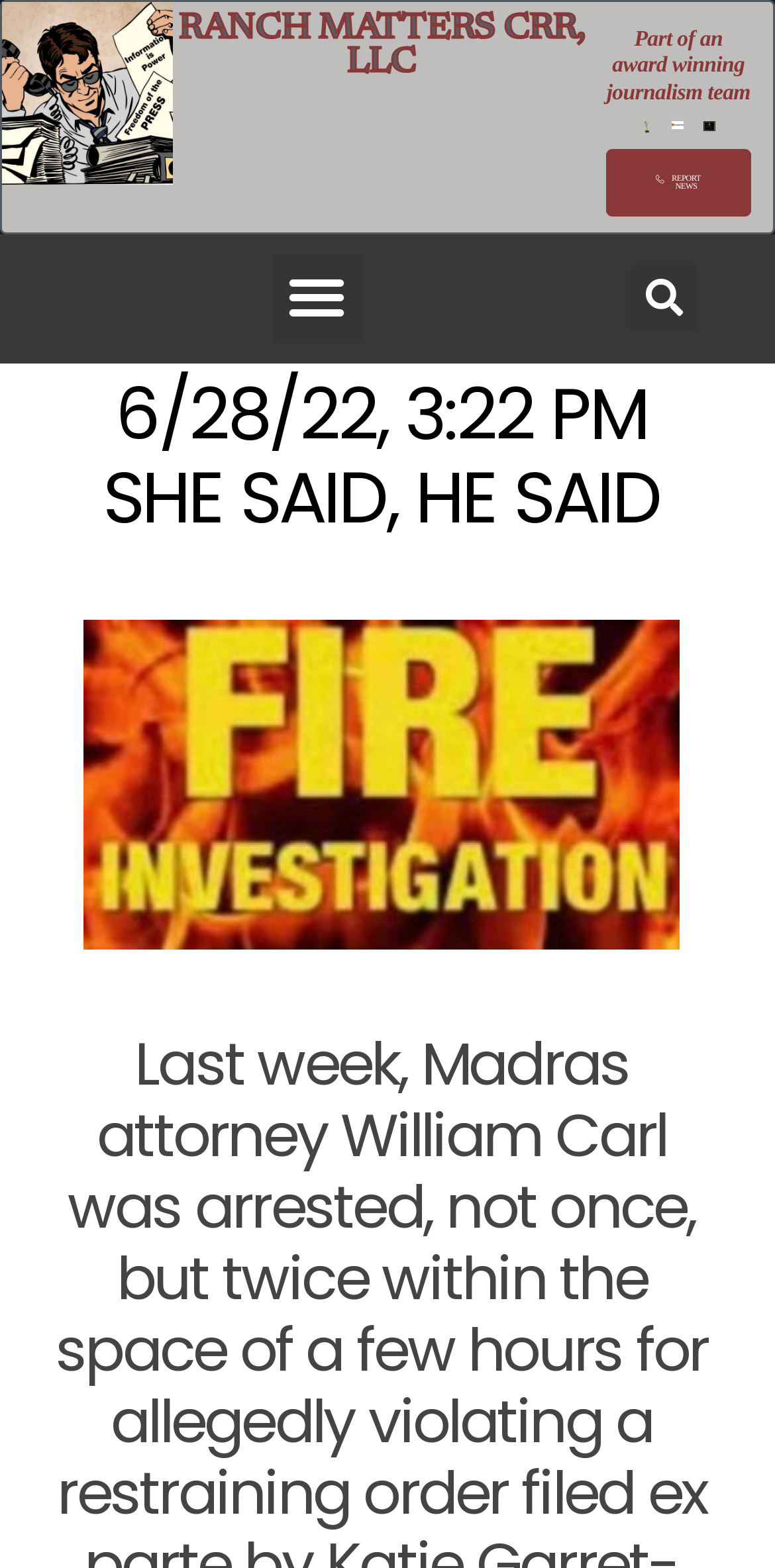Offer an in-depth caption of the entire webpage.

The webpage appears to be a news article or blog post with a focus on a specific story. At the top, there is a heading that reads "RANCH MATTERS CRR, LLC" which is also a clickable link. Below this heading, there is a brief description that says "Part of an award winning journalism team". 

To the left of the description, there are three small images arranged horizontally. On the right side of the page, there is a search bar with a "Search" button. Above the search bar, there is a "REPORT NEWS" link. 

In the main content area, there is a heading that reads "6/28/22, 3:22 PM SHE SAID, HE SAID", which suggests that the article is about a specific event or incident that occurred on that date and time. 

At the top right corner, there is a "Menu Toggle" button, which is not expanded. There is also a small link at the very top left corner of the page, but its text is not specified.